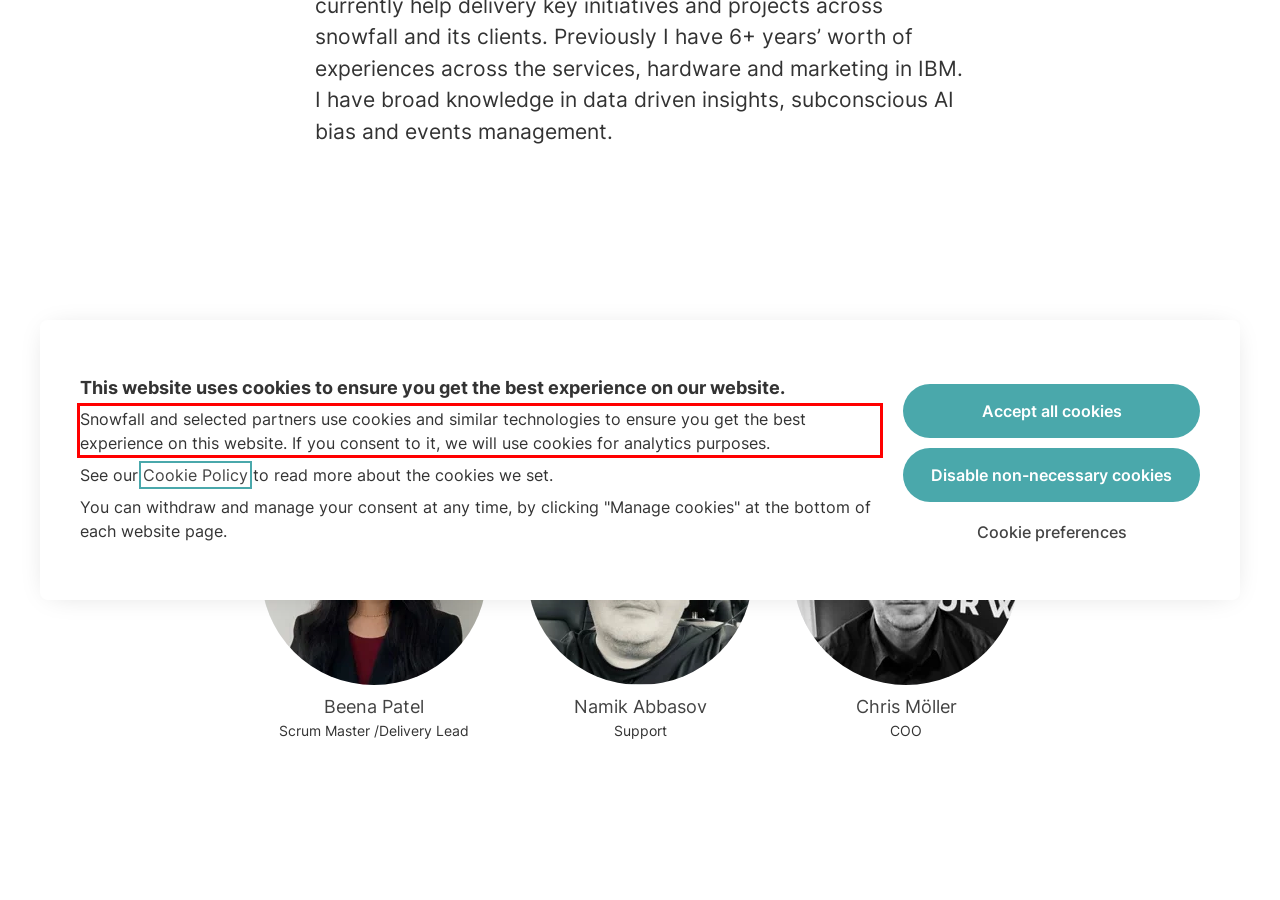Given a webpage screenshot, locate the red bounding box and extract the text content found inside it.

Snowfall and selected partners use cookies and similar technologies to ensure you get the best experience on this website. If you consent to it, we will use cookies for analytics purposes.